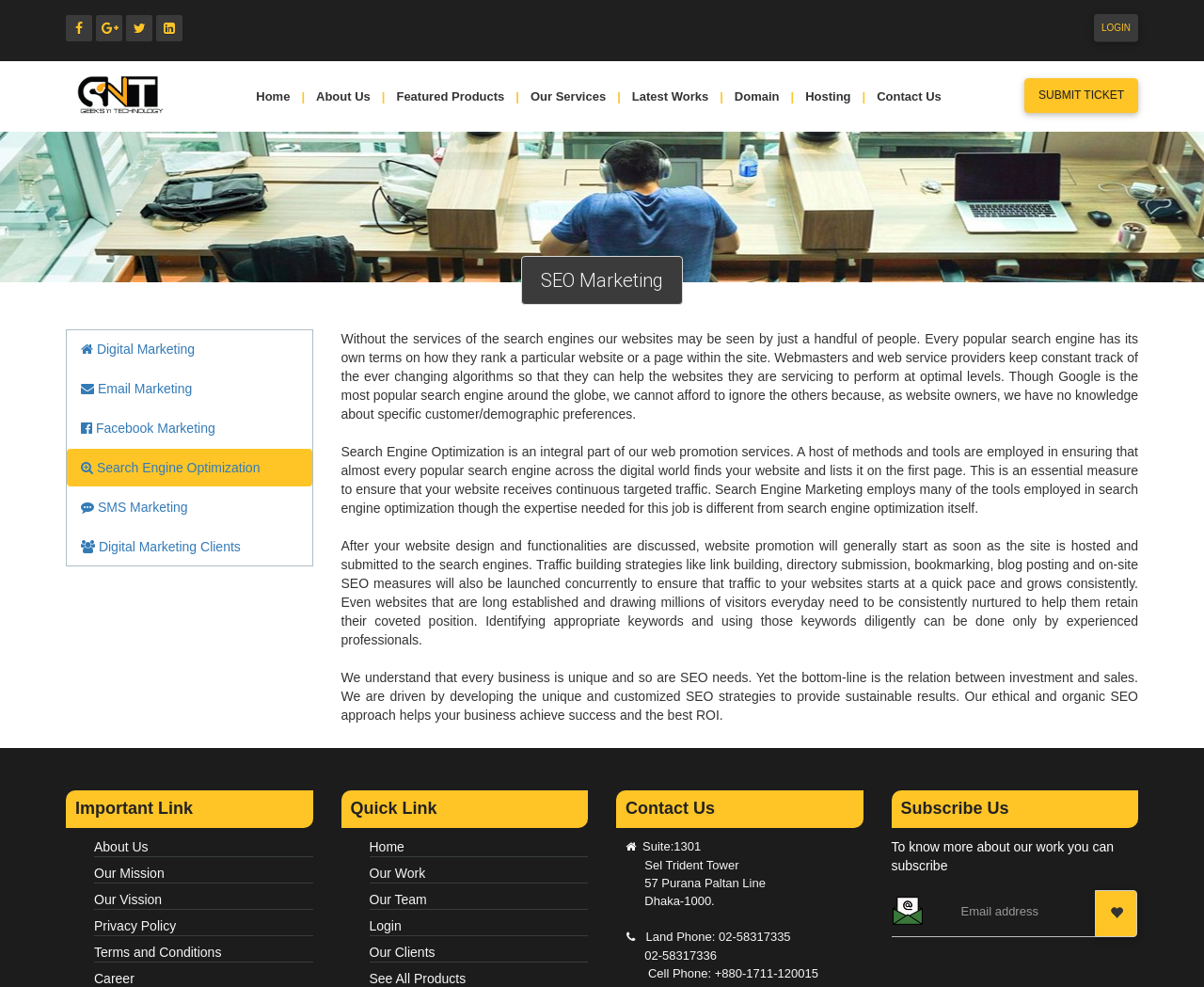Locate the bounding box coordinates of the element I should click to achieve the following instruction: "Click on the About Us link".

[0.253, 0.062, 0.317, 0.133]